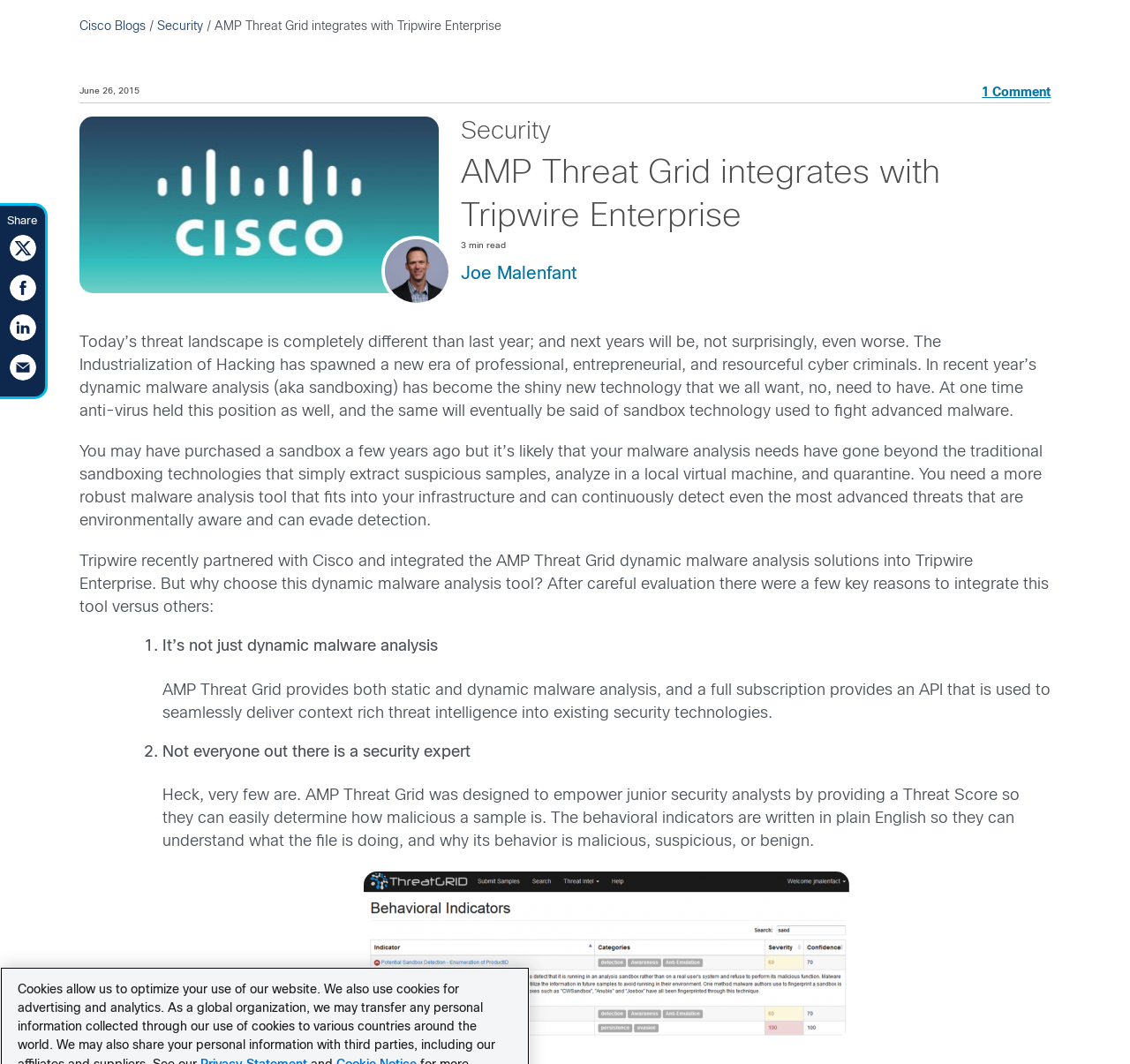Determine the webpage's heading and output its text content.

AMP Threat Grid integrates with Tripwire Enterprise